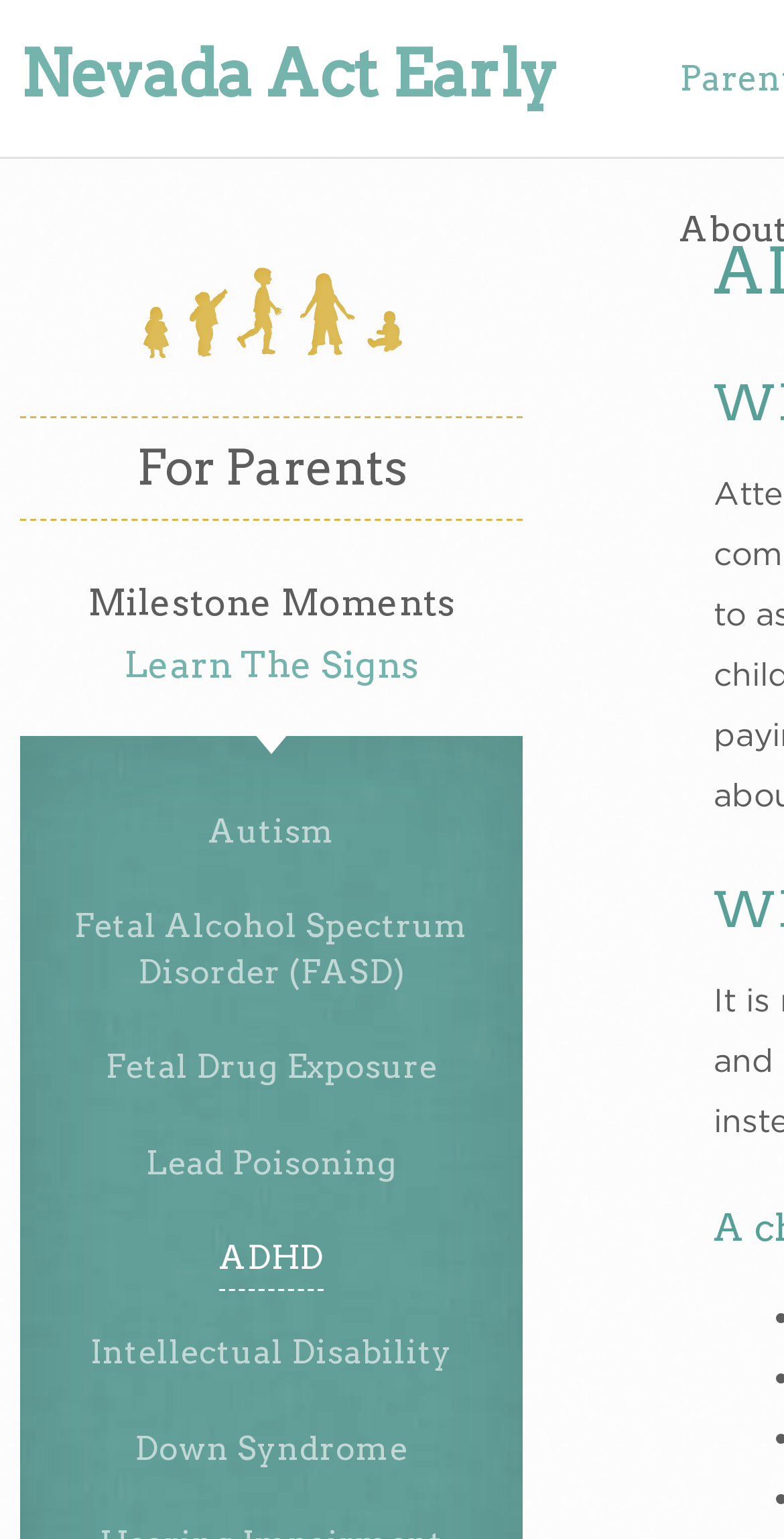Using the description: "Fetal Alcohol Spectrum Disorder (FASD)", identify the bounding box of the corresponding UI element in the screenshot.

[0.077, 0.583, 0.615, 0.654]